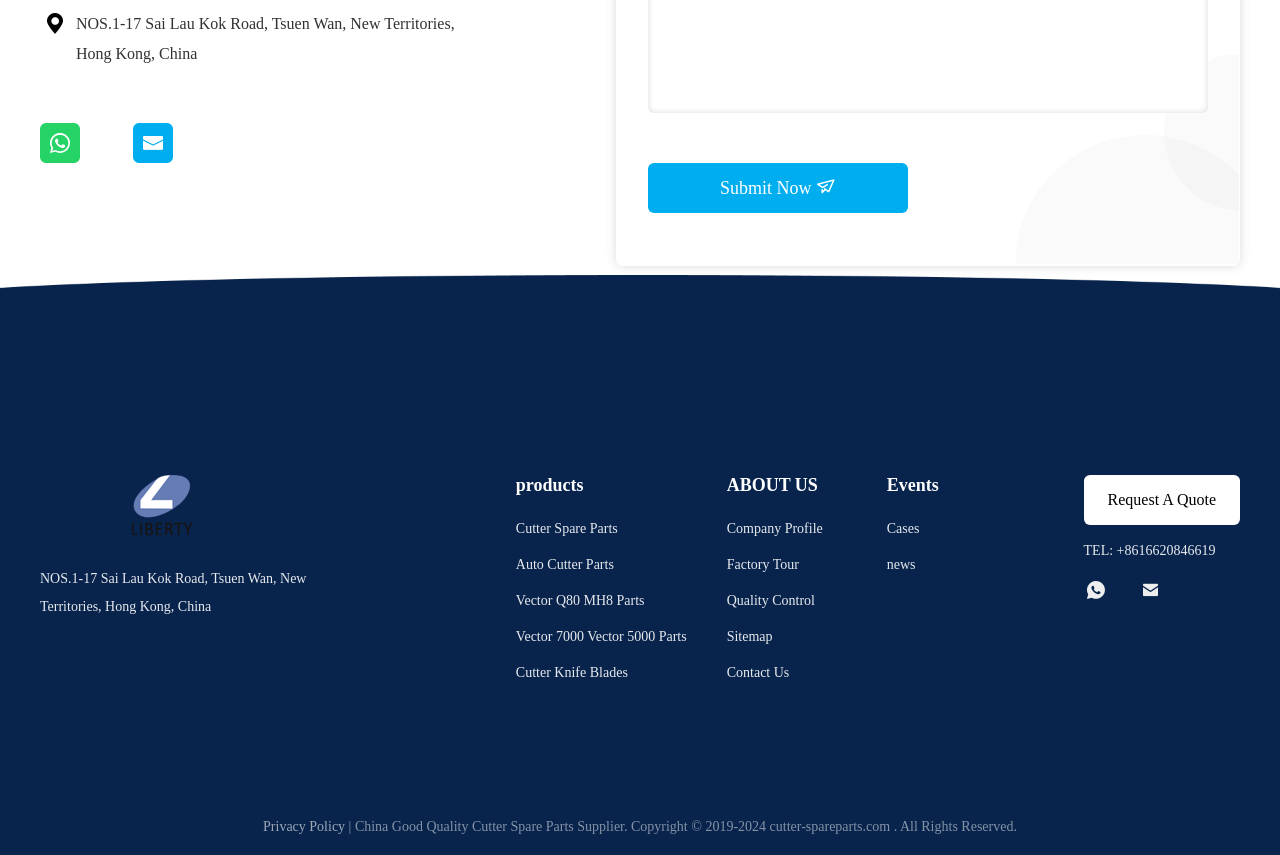What is the company's address?
Look at the image and answer with only one word or phrase.

NOS.1-17 Sai Lau Kok Road, Tsuen Wan, New Territories, Hong Kong, China